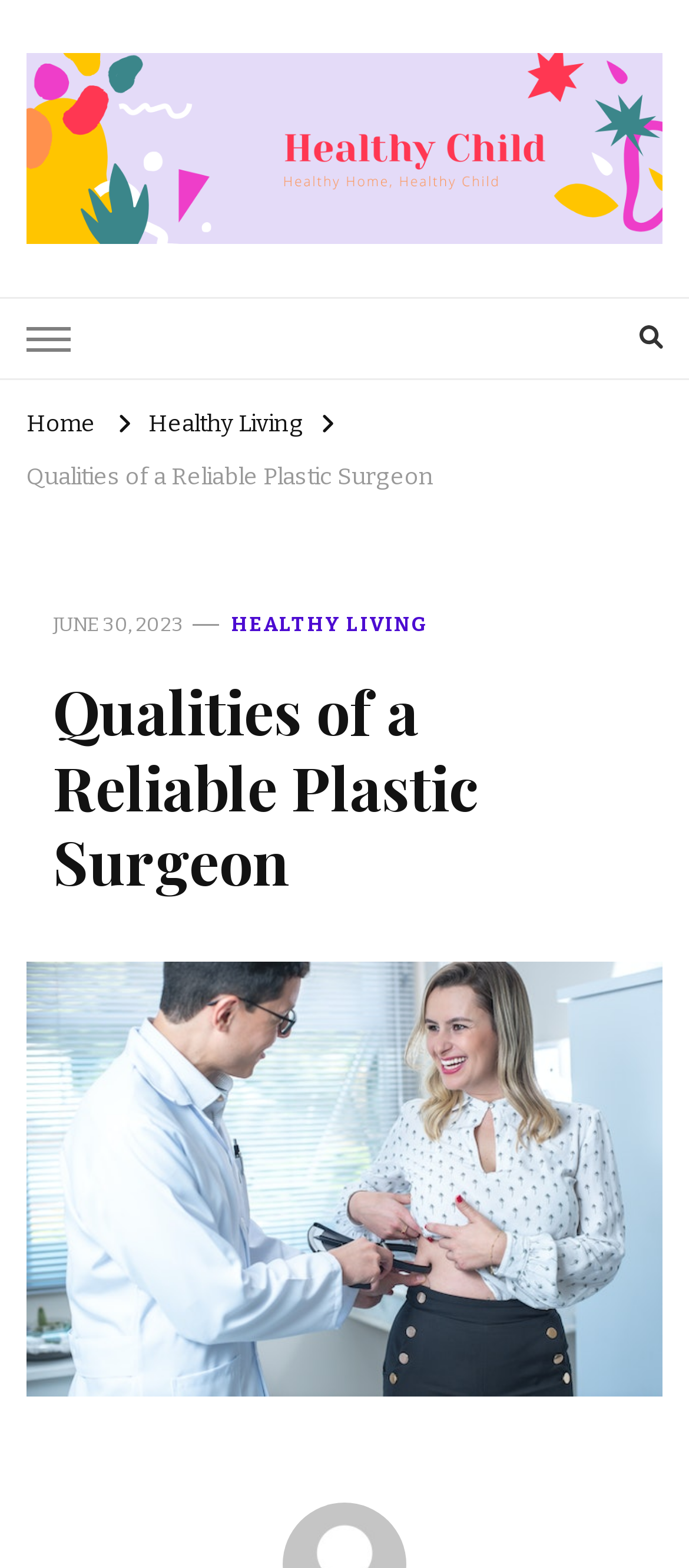What is the date mentioned in the article? Look at the image and give a one-word or short phrase answer.

JUNE 30, 2023